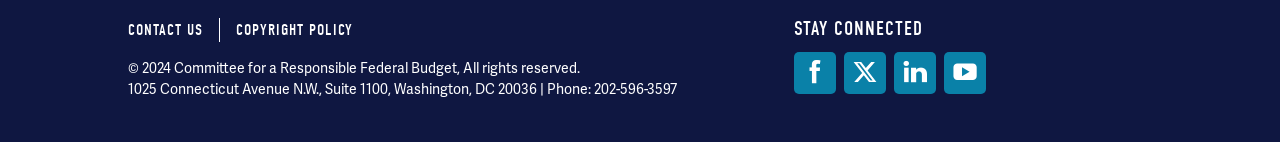What is the phone number of the office?
Please respond to the question thoroughly and include all relevant details.

The phone number of the office can be found in the static text section at the bottom of the page, which provides the address and contact information of the Committee for a Responsible Federal Budget.